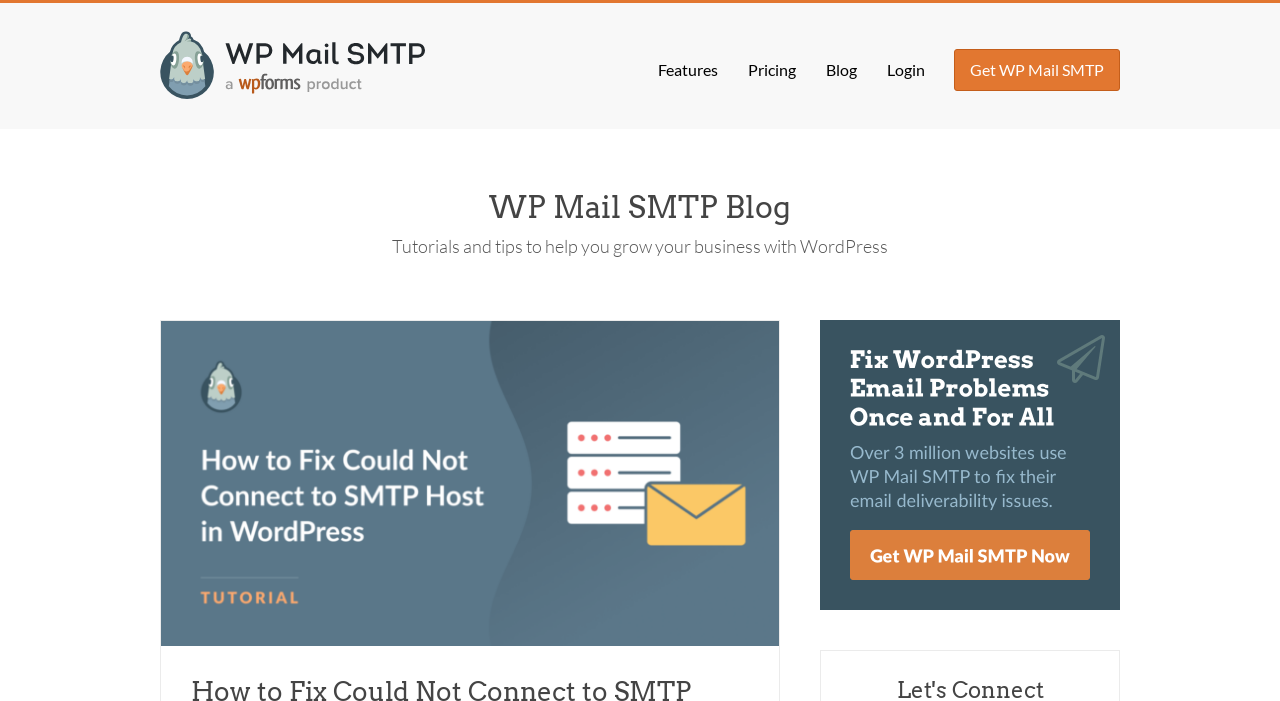How many calls-to-action are there for 'Get WP Mail SMTP'?
Provide a thorough and detailed answer to the question.

There are two calls-to-action for 'Get WP Mail SMTP', one located at [0.745, 0.07, 0.875, 0.13] and another at [0.641, 0.457, 0.875, 0.871]. Both are link elements with the text 'Get WP Mail SMTP'.